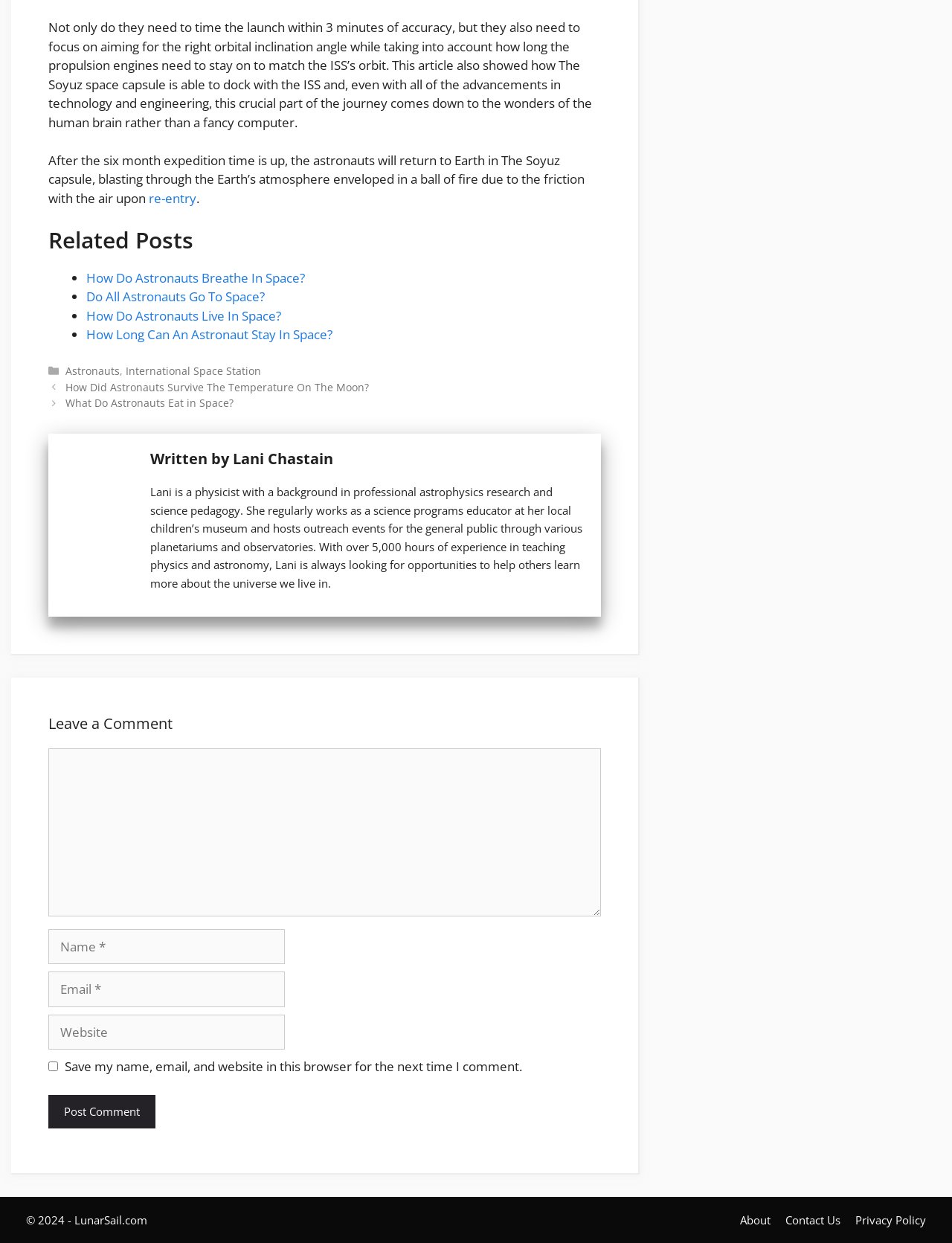Please find the bounding box coordinates of the section that needs to be clicked to achieve this instruction: "View the 'Health' section".

None